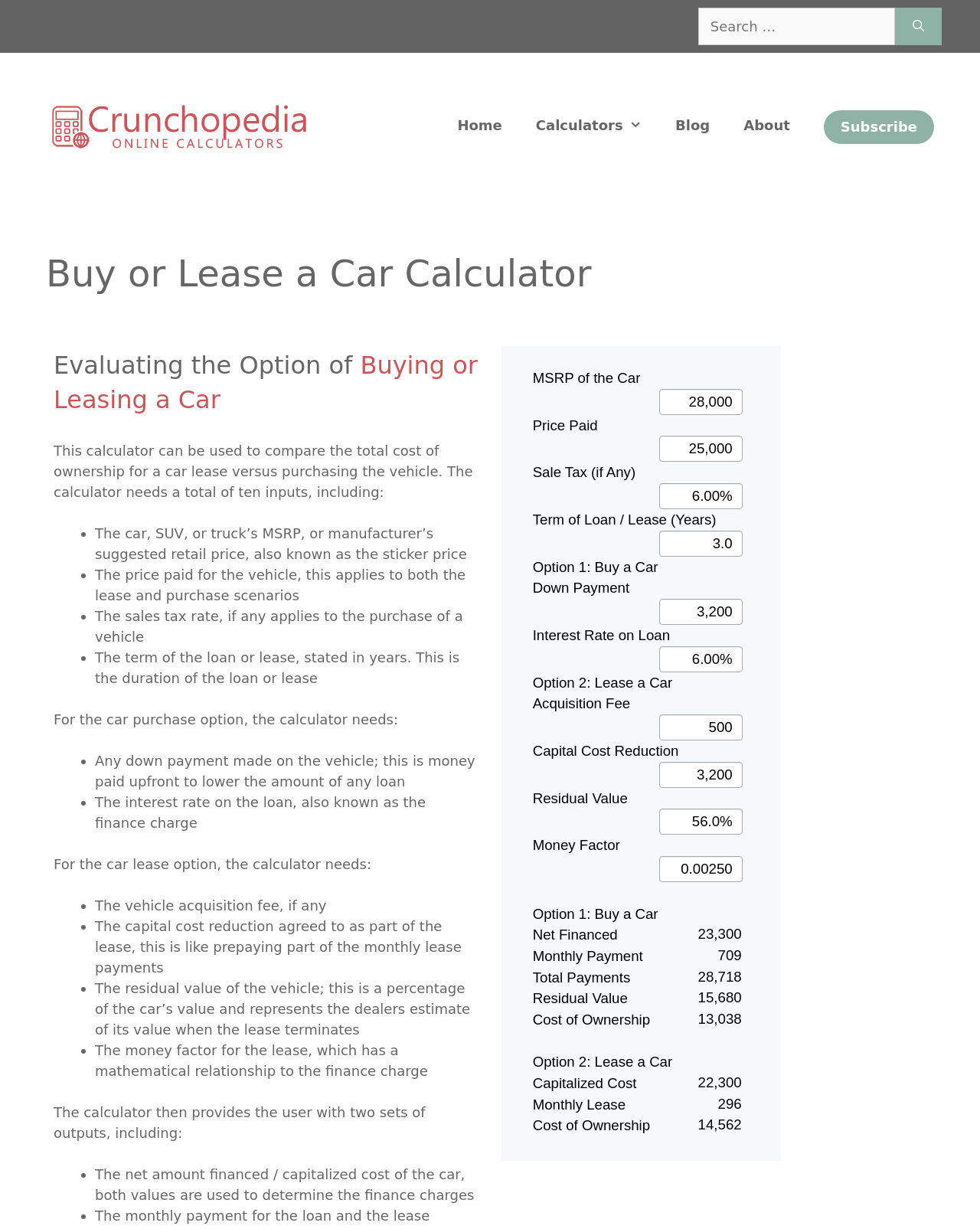How many inputs are required for the calculator?
Based on the screenshot, provide a one-word or short-phrase response.

Ten